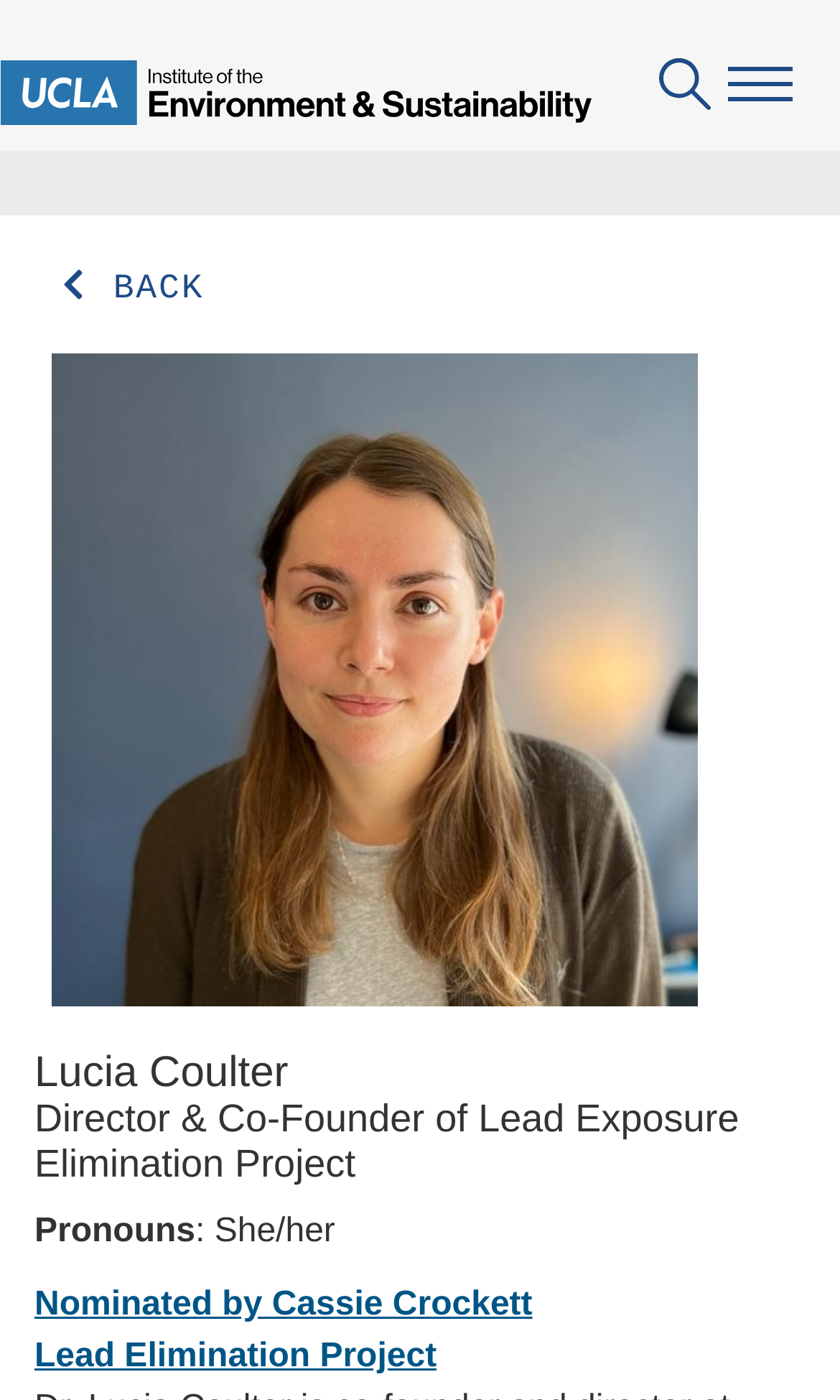Detail the various sections and features present on the webpage.

The webpage is about Dr. Lucia Coulter, a director and co-founder of the Lead Exposure Elimination Project (LEEP), a health policy nonprofit. At the top left corner, there is a UCLA IoES logo, and next to it, a search bar with a magnifying glass icon. On the top right corner, there is a navigation menu icon.

Below the top section, there is a horizontal menu with links to "Mission", "People", "IoES Newsroom", "IoES Magazine", "Accomplishments", and "Contact Information". 

On the left side of the page, there are three sections: "Education", "Research", and "Engagement". Each section has multiple links to related topics, such as environmental education programs, research topics, and engagement events.

On the right side of the page, there is a section dedicated to Dr. Lucia Coulter, with her updated headshot, name, and title. Below her name, there is a description of her role as Director and Co-Founder of Lead Exposure Elimination Project. Her pronouns, "She/her", are also mentioned. There are two links below, one to her nomination by Cassie Crockett and another to the Lead Elimination Project.